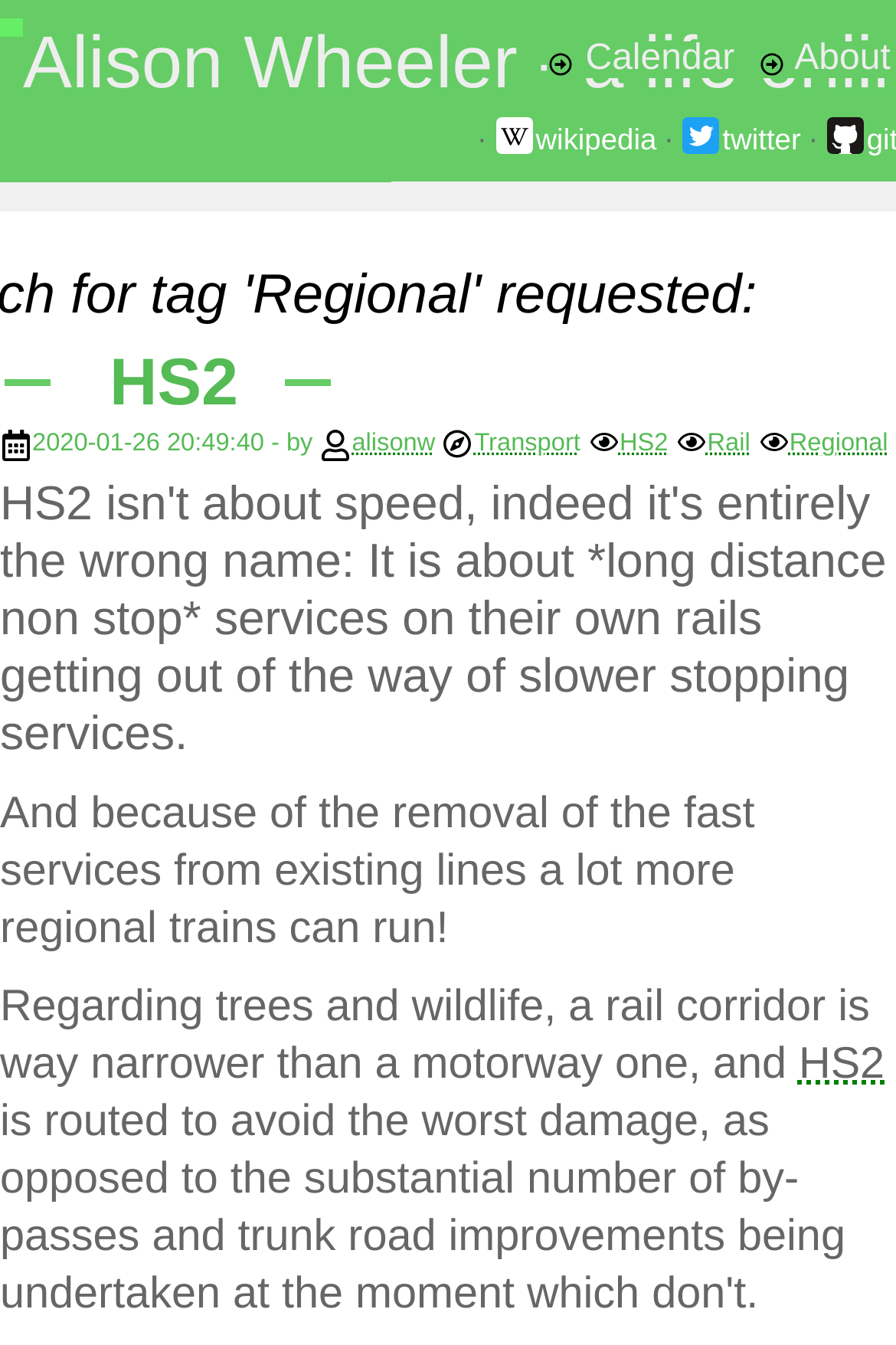Determine the bounding box coordinates of the region I should click to achieve the following instruction: "Click on the link to Calendar". Ensure the bounding box coordinates are four float numbers between 0 and 1, i.e., [left, top, right, bottom].

[0.611, 0.029, 0.835, 0.058]